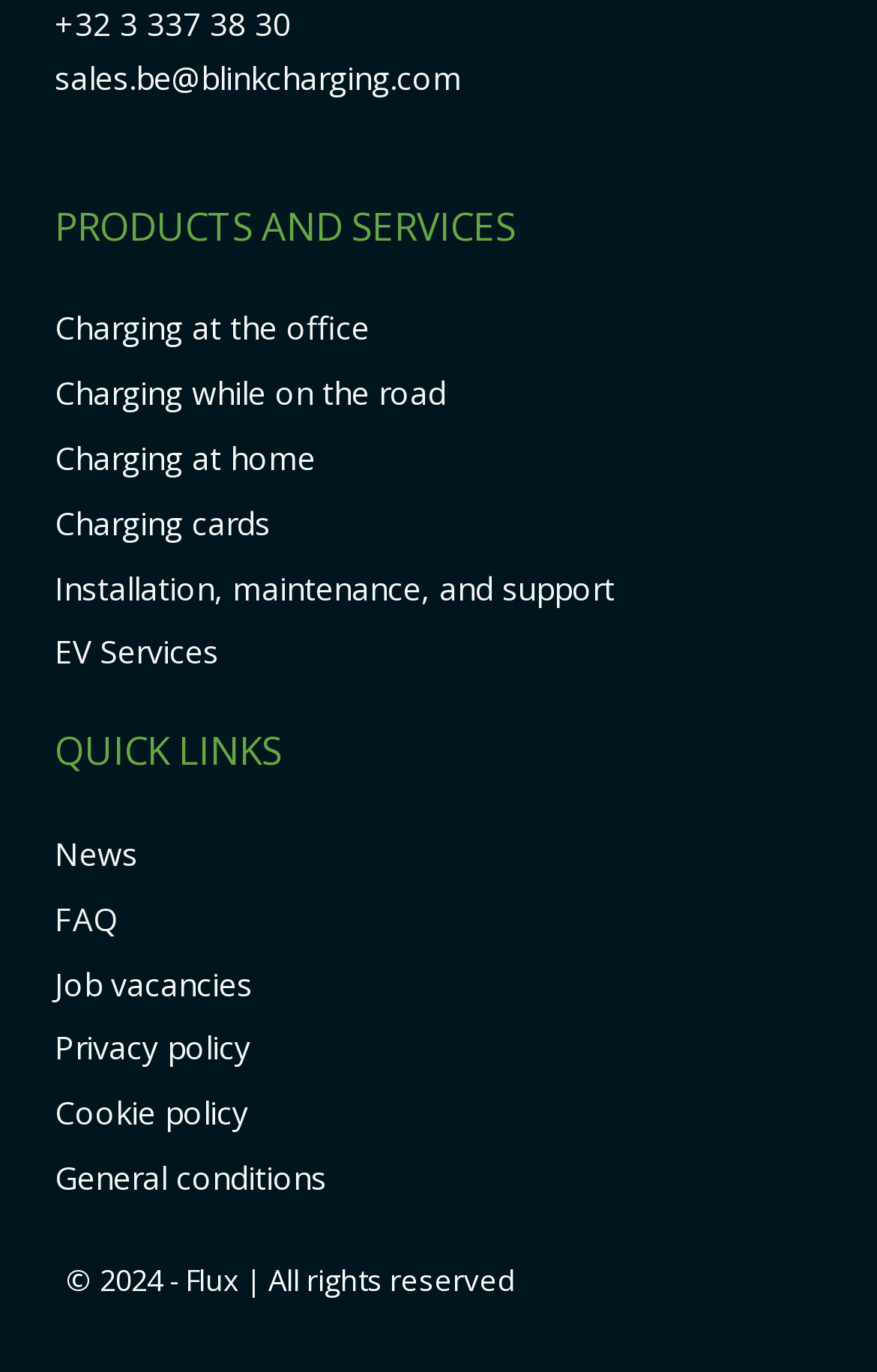Could you determine the bounding box coordinates of the clickable element to complete the instruction: "View products and services"? Provide the coordinates as four float numbers between 0 and 1, i.e., [left, top, right, bottom].

[0.062, 0.149, 0.848, 0.182]